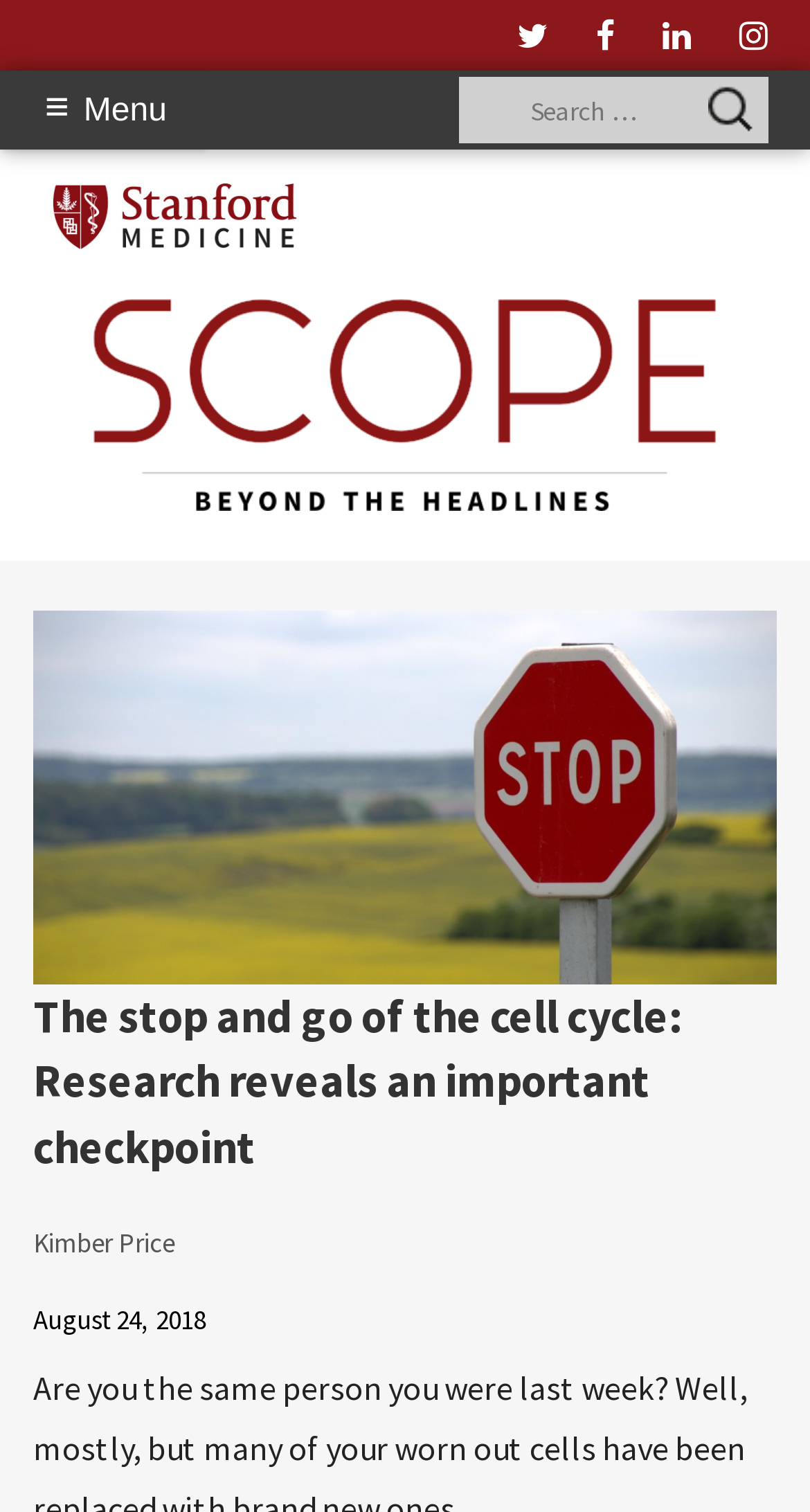Based on the image, give a detailed response to the question: What is the author of the article?

I found the answer by looking at the section below the main heading, where there is a mention of the author. The text 'Author' is followed by a link with the text 'Kimber Price', which suggests that Kimber Price is the author of the article.